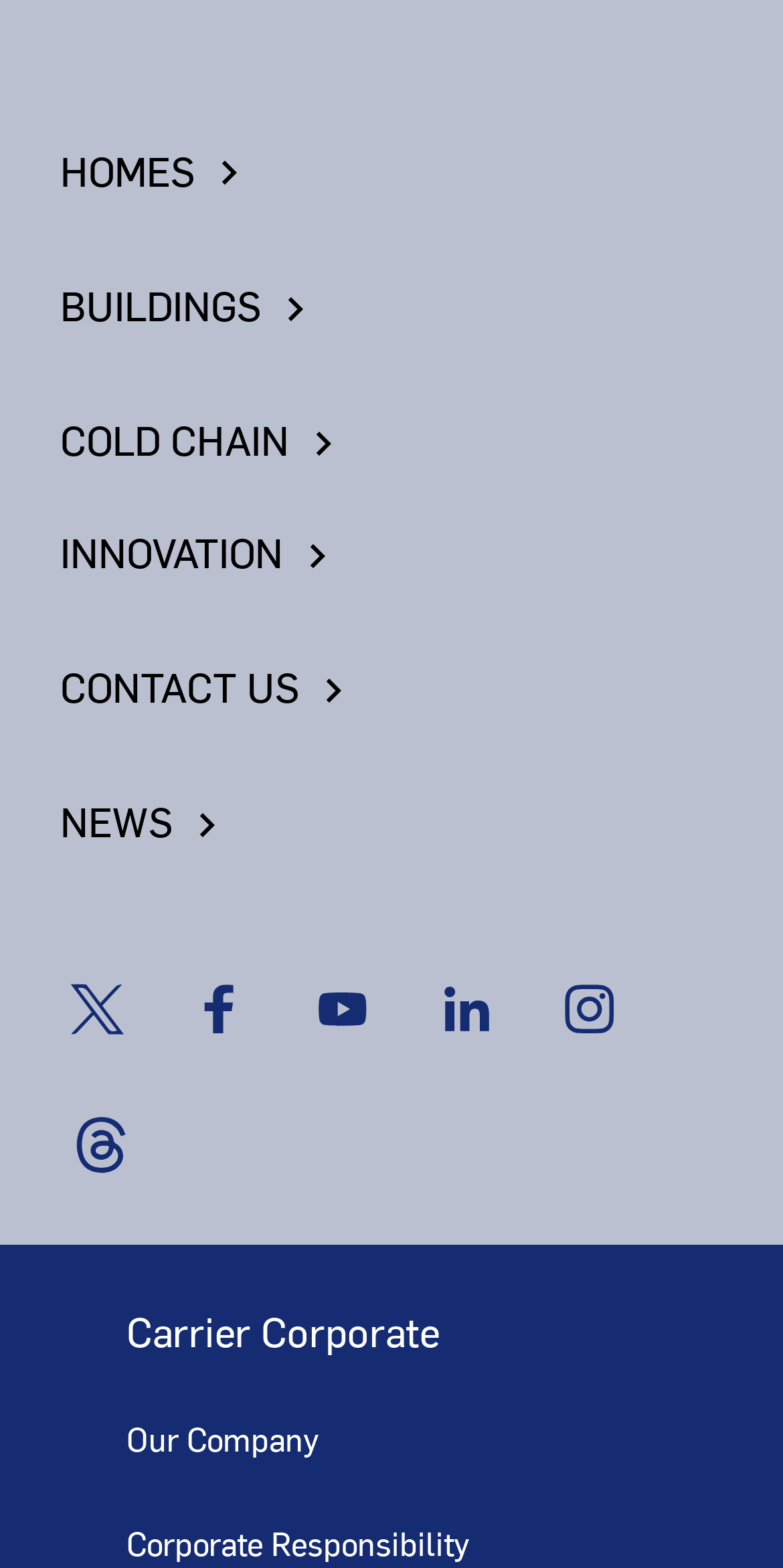Locate the bounding box coordinates of the segment that needs to be clicked to meet this instruction: "Learn about Corporate Responsibility".

[0.121, 0.97, 0.962, 0.996]